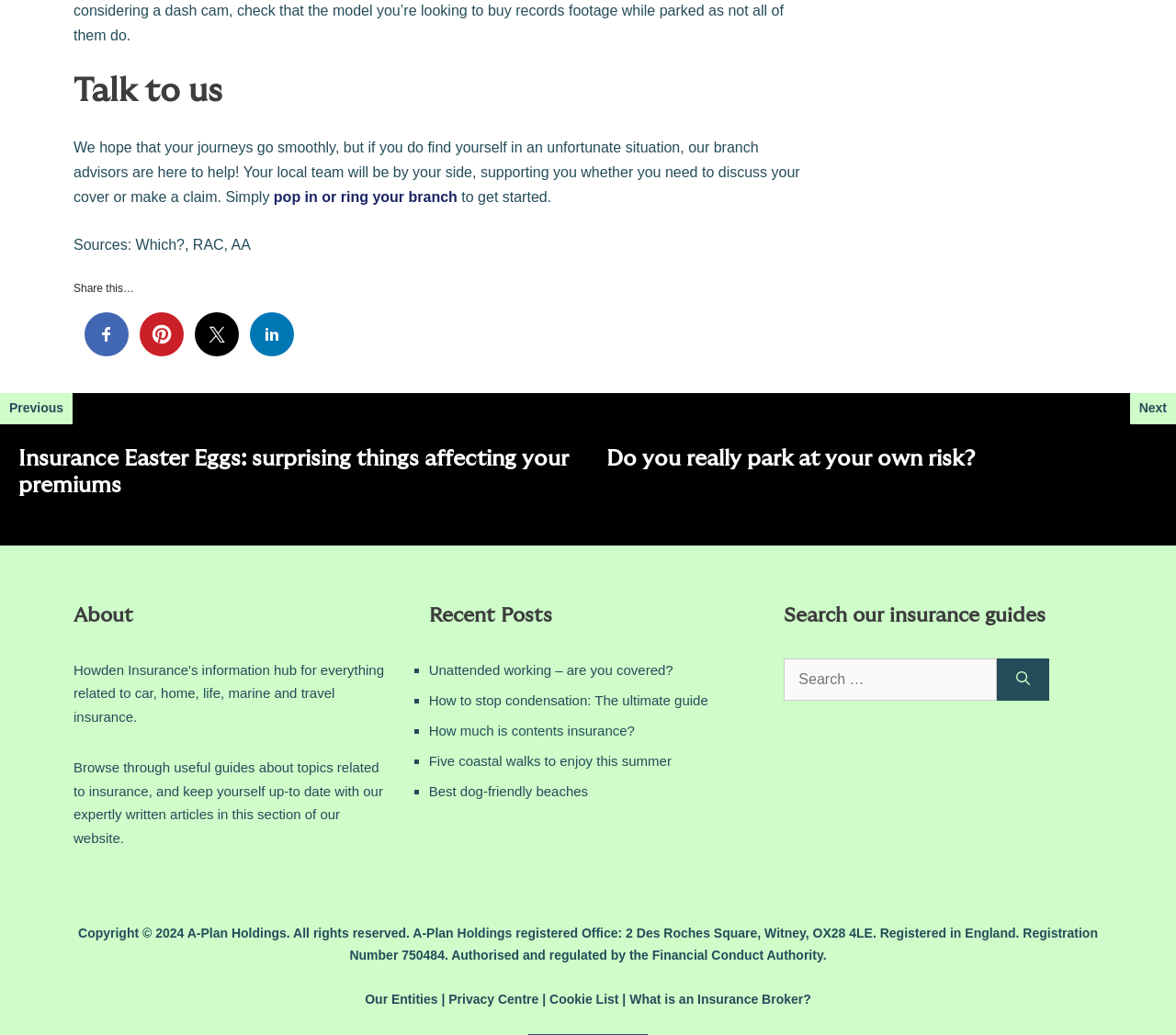Reply to the question with a single word or phrase:
What is the topic of the article 'Insurance Easter Eggs: surprising things affecting your premiums'?

Insurance premiums